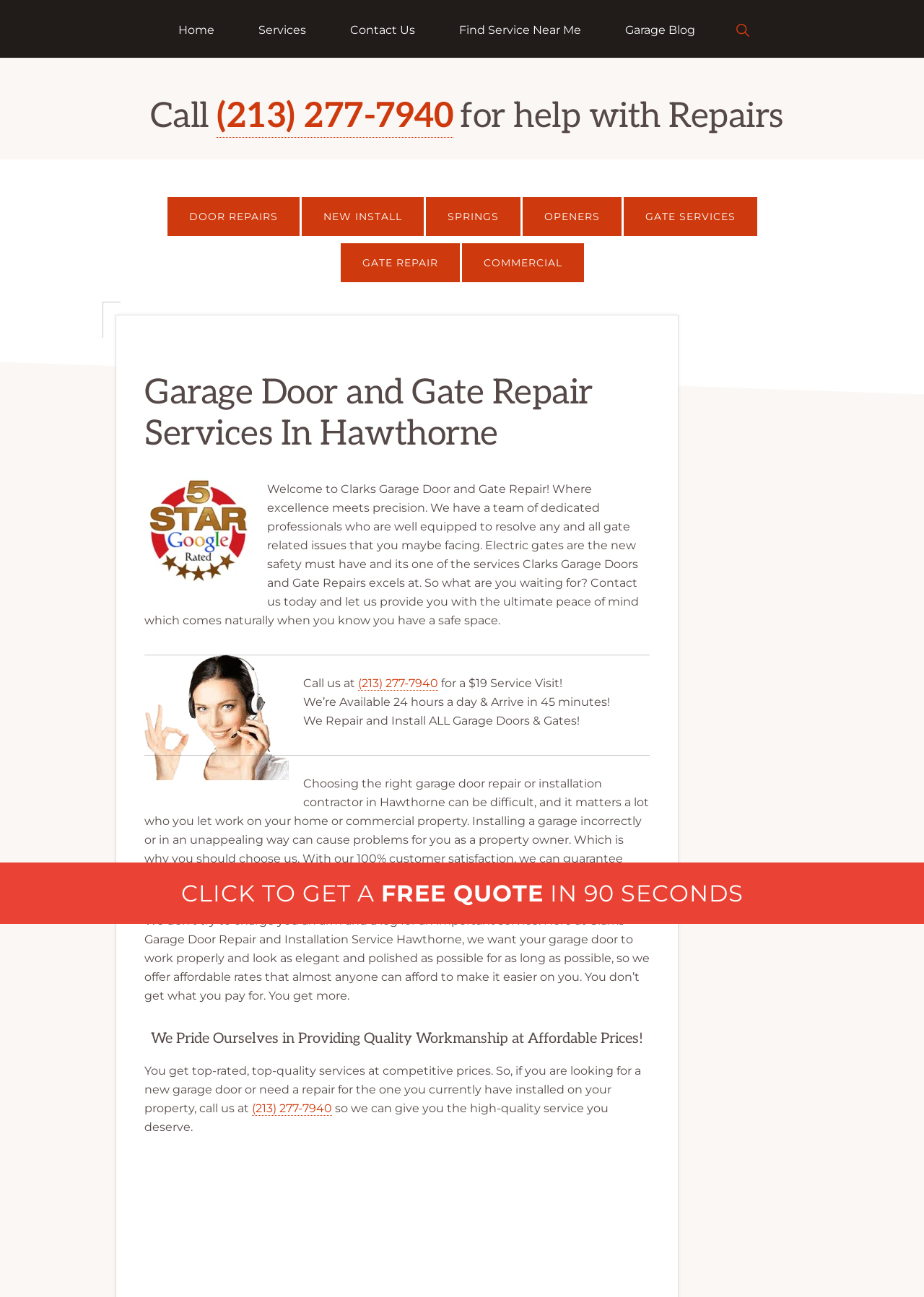Create a detailed narrative of the webpage’s visual and textual elements.

This webpage is about Clark's Garage Door And Gate Repair, a company that offers expert garage door and gate services in Hawthorne. At the top of the page, there are three "Skip to" links, followed by a main navigation menu with five links: "Home", "Services", "Contact Us", "Find Service Near Me", and "Garage Blog". 

Below the navigation menu, there is a prominent heading with a phone number, "(213) 277-7940", and a brief description of the services offered. 

On the left side of the page, there are five links to specific services: "DOOR REPAIRS", "NEW INSTALL", "SPRINGS", "OPENERS", and "GATE SERVICES". Below these links, there is a section with a heading "Garage Door and Gate Repair Services In Hawthorne" and a brief introduction to the company. 

In this section, there is a rating image, a paragraph of text describing the company's services, and an image related to garage door repairs. The text describes the company's team of professionals and their expertise in resolving gate-related issues. 

Below this section, there are several paragraphs of text describing the company's services, including a call to action to contact them for a $19 service visit. There are also several separator lines dividing the sections of text. 

The page also highlights the company's 100% customer satisfaction guarantee, their affordable rates, and their commitment to providing quality workmanship at competitive prices. The page ends with a call to action to contact the company at "(213) 277-7940" for high-quality service.